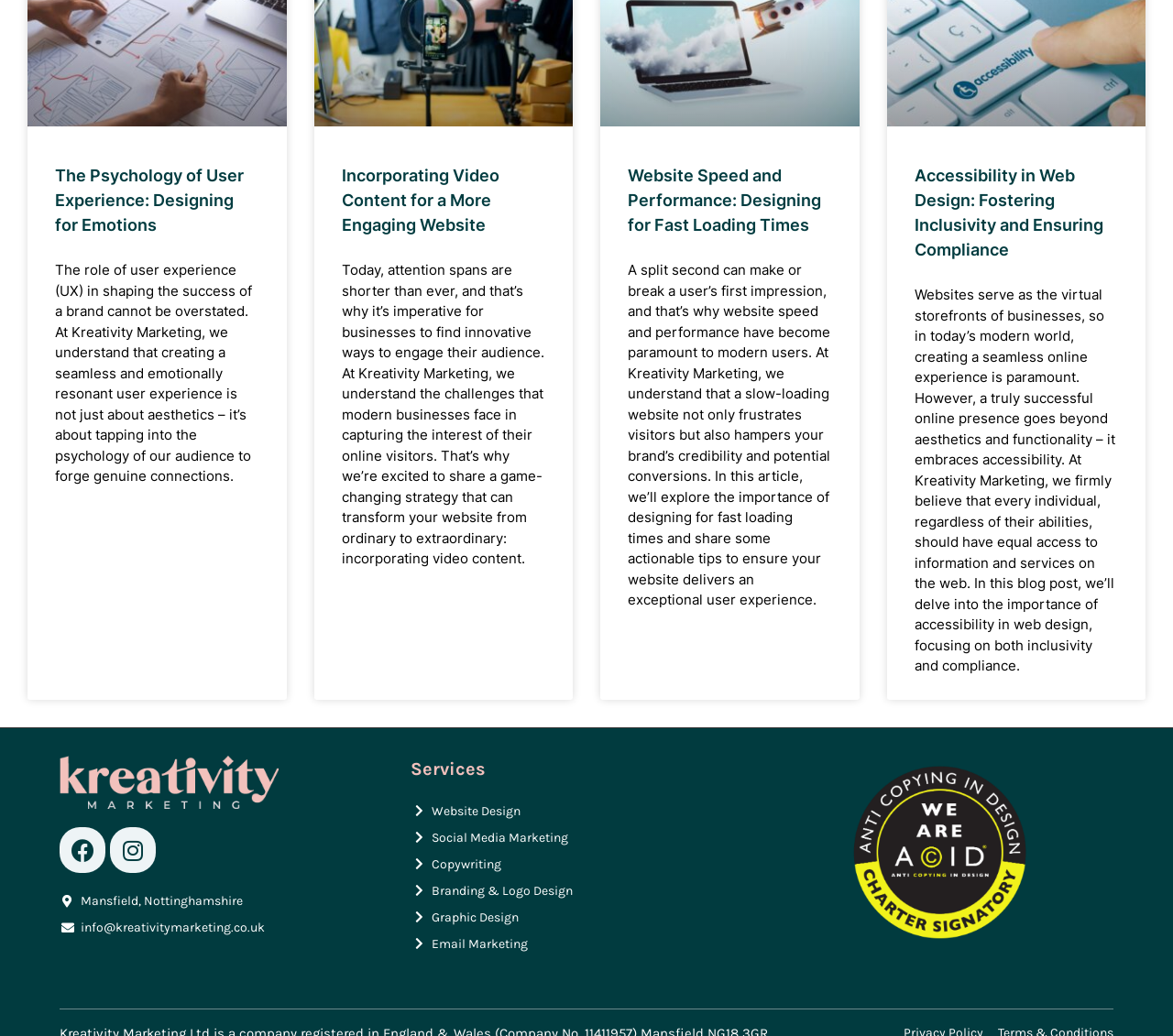What services does Kreativity Marketing offer?
Using the information from the image, give a concise answer in one word or a short phrase.

Website Design, Social Media Marketing, etc.